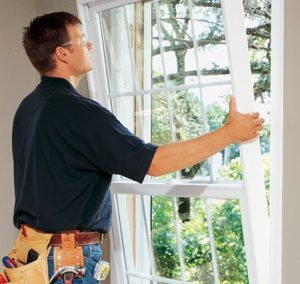What is the benefit of upgrading to double-pane windows?
Analyze the screenshot and provide a detailed answer to the question.

Upgrading to double-pane windows provides a significant benefit of energy efficiency, which is essential for maintaining indoor warmth while reducing overall energy costs, especially during the colder temperatures of autumn and winter.